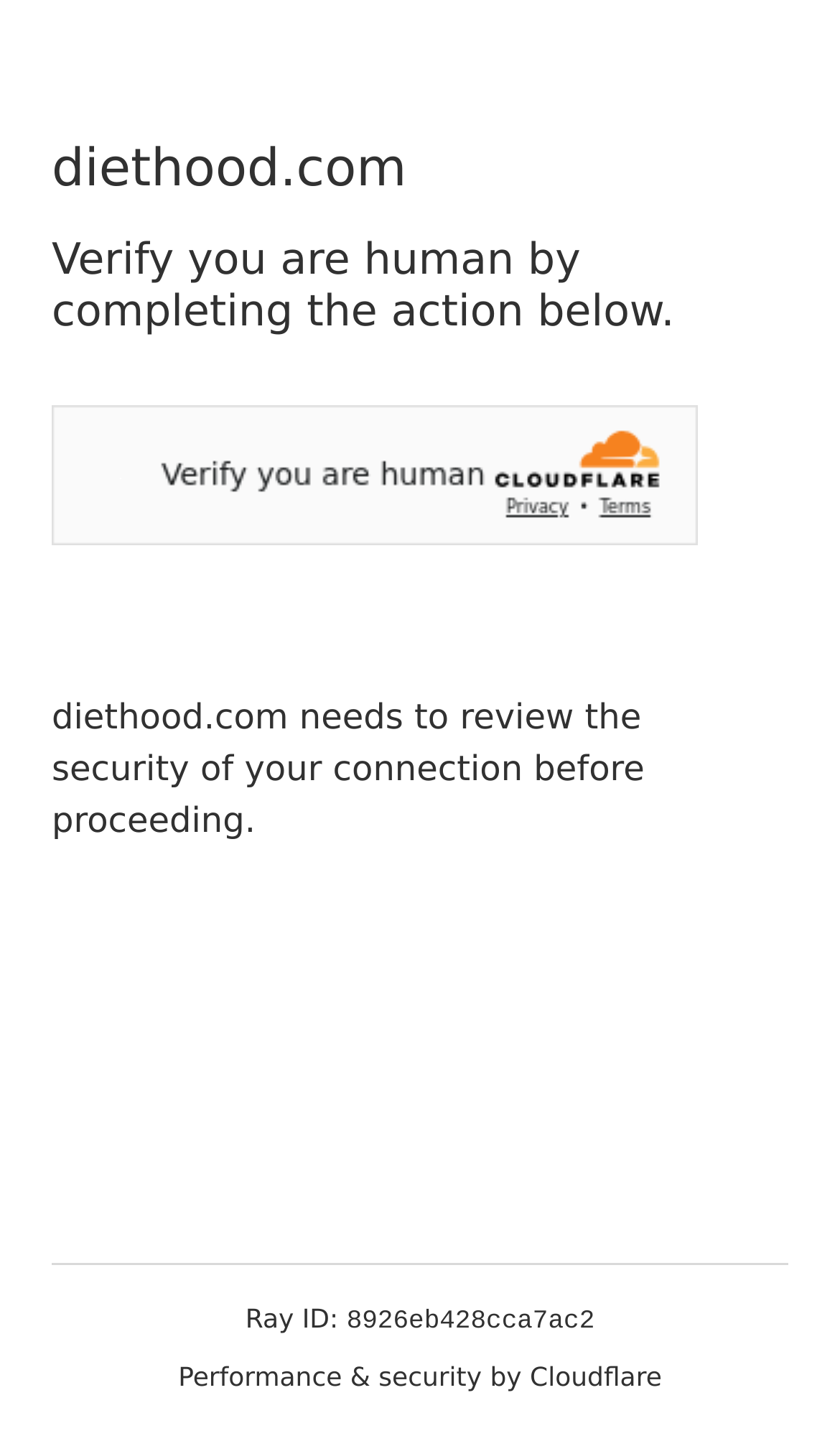Observe the image and answer the following question in detail: What is the ID of the Ray?

The text 'Ray ID: 8926eb428cca7ac2' at the bottom of the page indicates that this is the ID of the Ray.